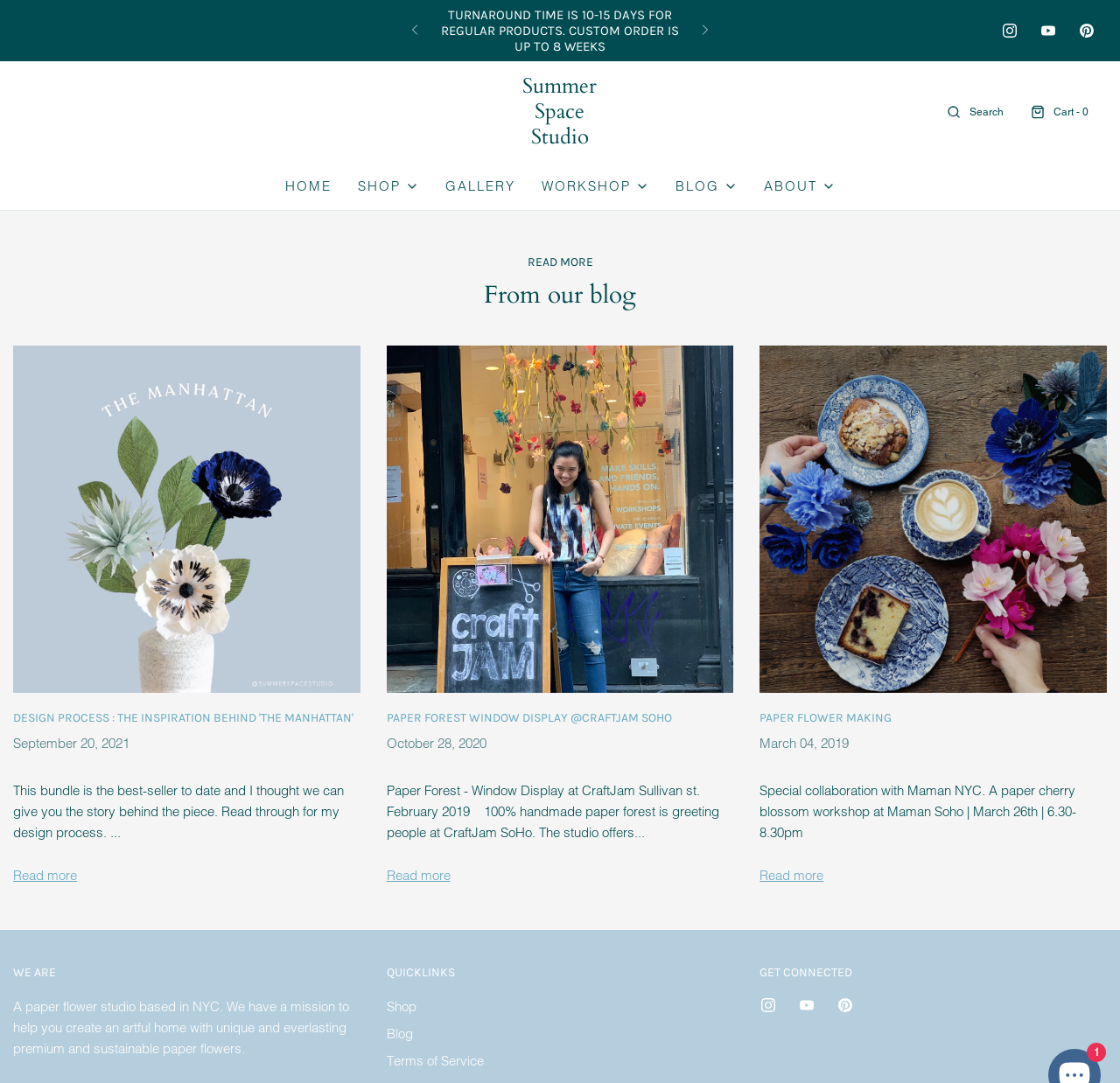Please find the bounding box coordinates (top-left x, top-left y, bottom-right x, bottom-right y) in the screenshot for the UI element described as follows: Summer Space Studio

[0.466, 0.069, 0.534, 0.138]